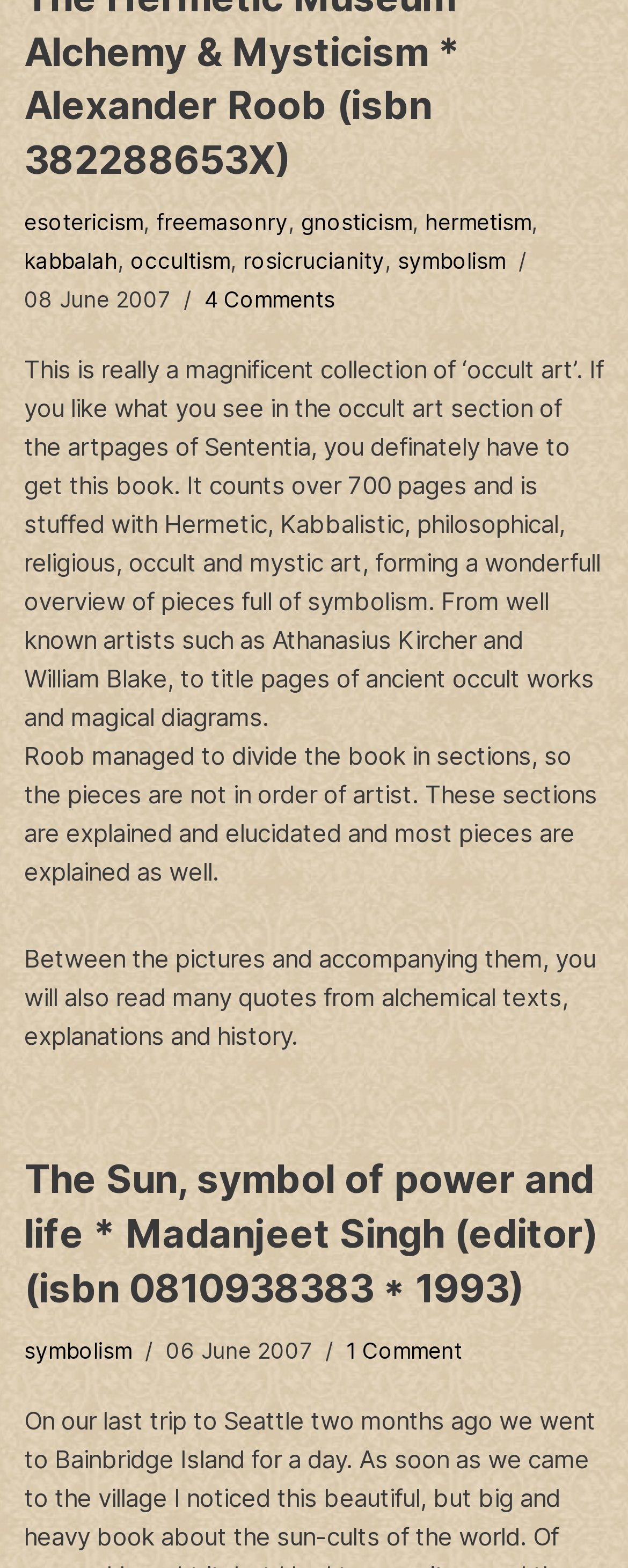Could you determine the bounding box coordinates of the clickable element to complete the instruction: "Explore the symbolism section"? Provide the coordinates as four float numbers between 0 and 1, i.e., [left, top, right, bottom].

[0.633, 0.158, 0.805, 0.175]